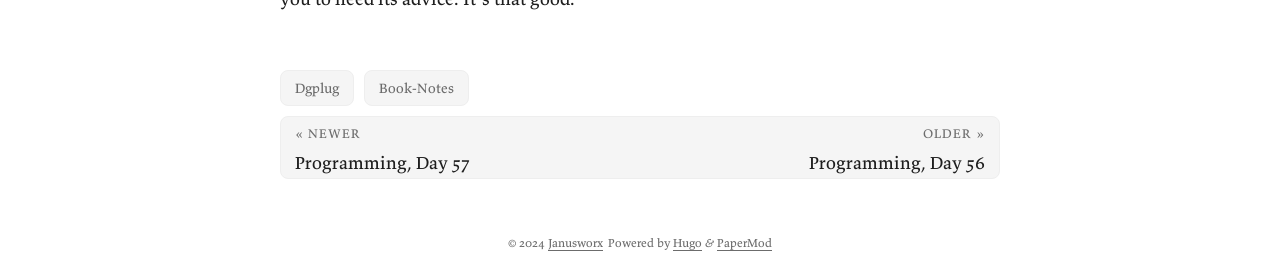Determine the bounding box coordinates for the UI element described. Format the coordinates as (top-left x, top-left y, bottom-right x, bottom-right y) and ensure all values are between 0 and 1. Element description: « NewerProgramming, Day 57

[0.22, 0.428, 0.5, 0.652]